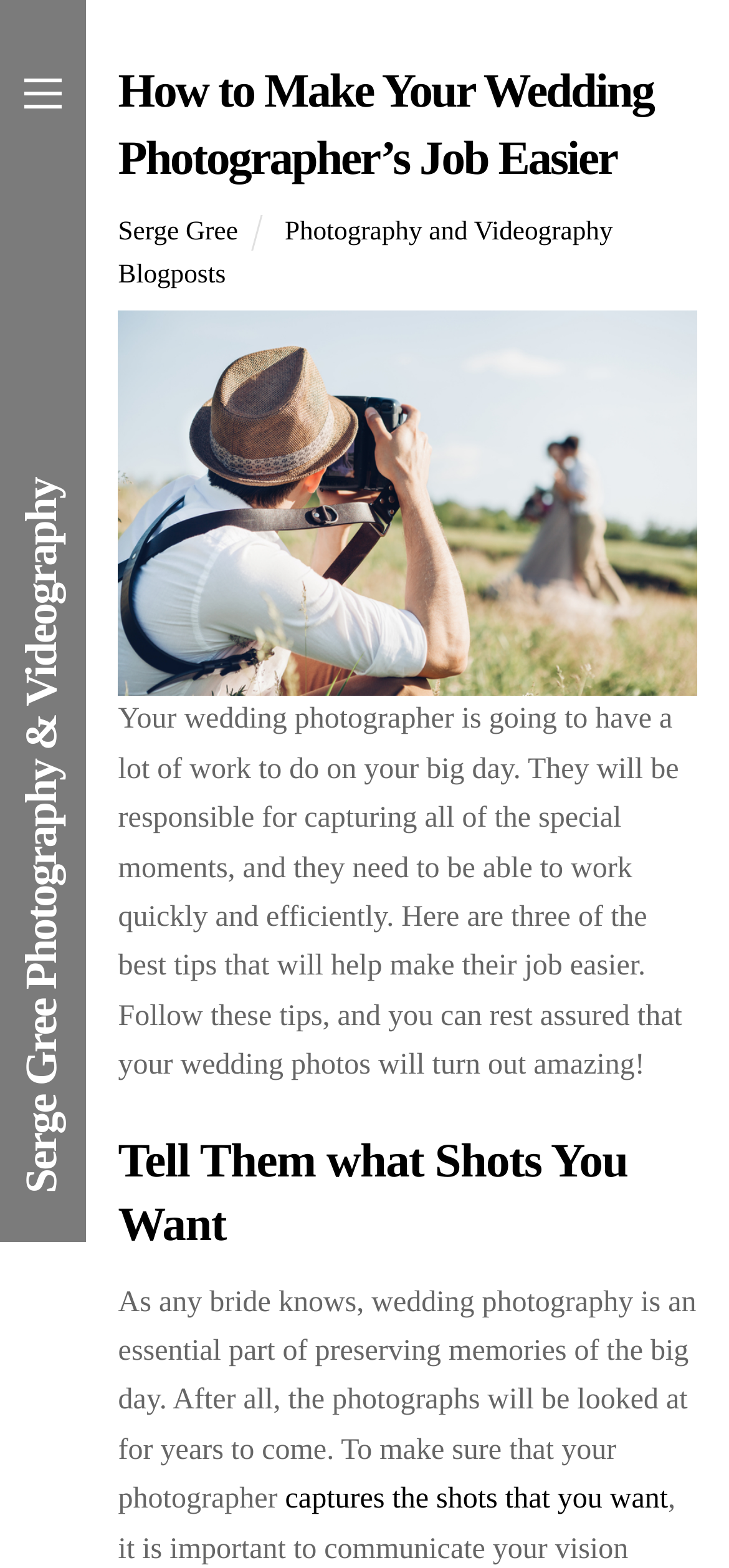Respond with a single word or short phrase to the following question: 
What is the profession of Serge Gree?

Photographer and Videographer